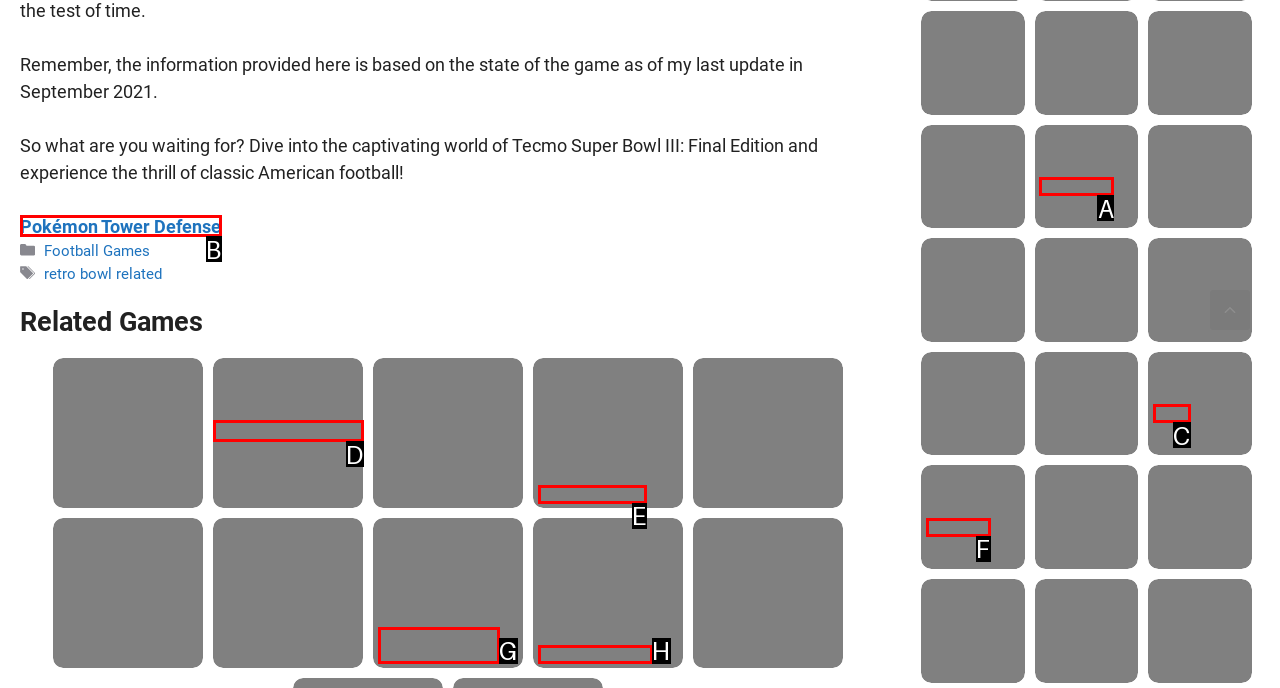Which lettered option should I select to achieve the task: Click on the 'Pokémon Tower Defense' link according to the highlighted elements in the screenshot?

B